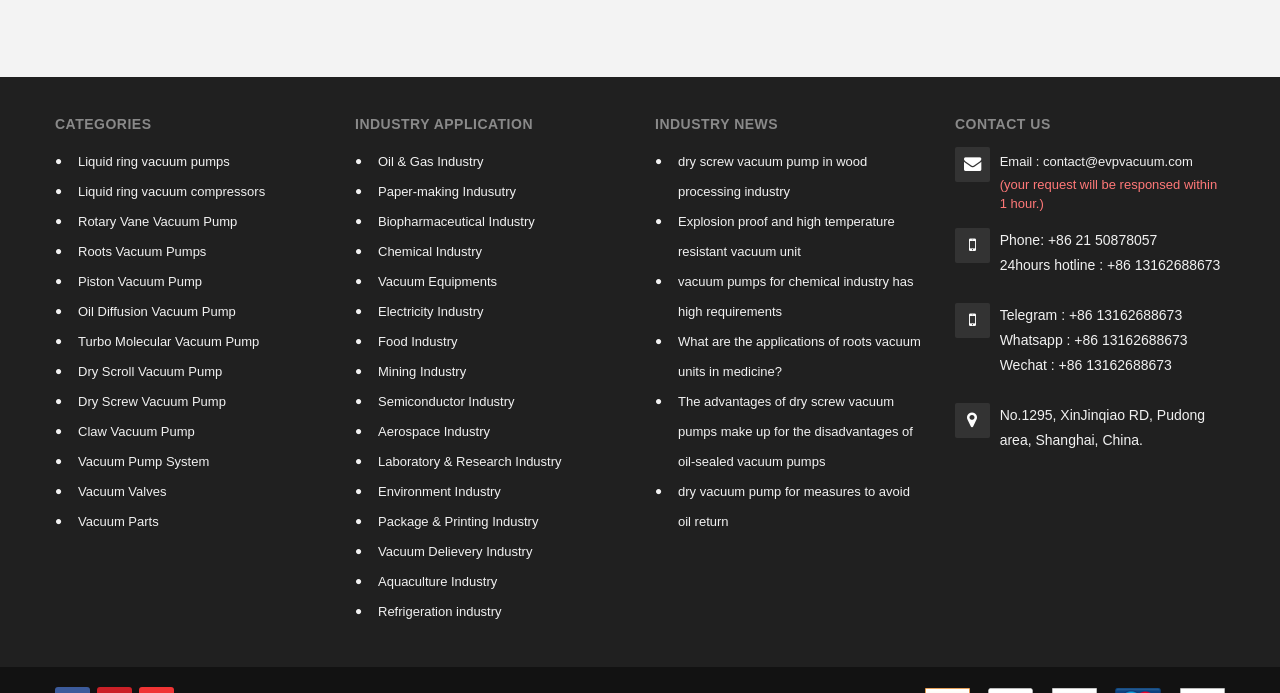What industries are served by the vacuum pumps? Examine the screenshot and reply using just one word or a brief phrase.

Multiple industries